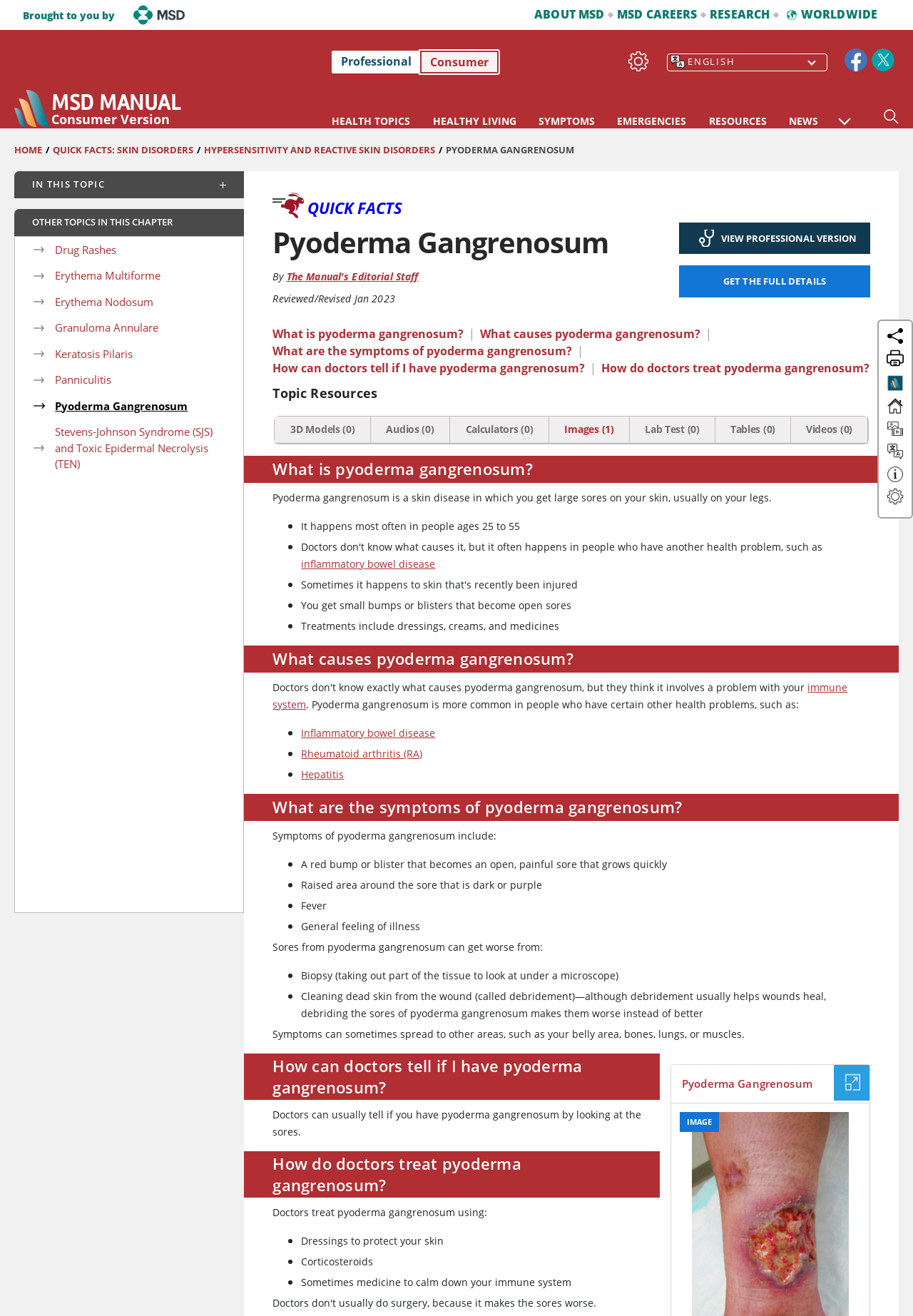Please find the bounding box coordinates of the element that you should click to achieve the following instruction: "View the 'Health Topics' page". The coordinates should be presented as four float numbers between 0 and 1: [left, top, right, bottom].

[0.357, 0.082, 0.456, 0.098]